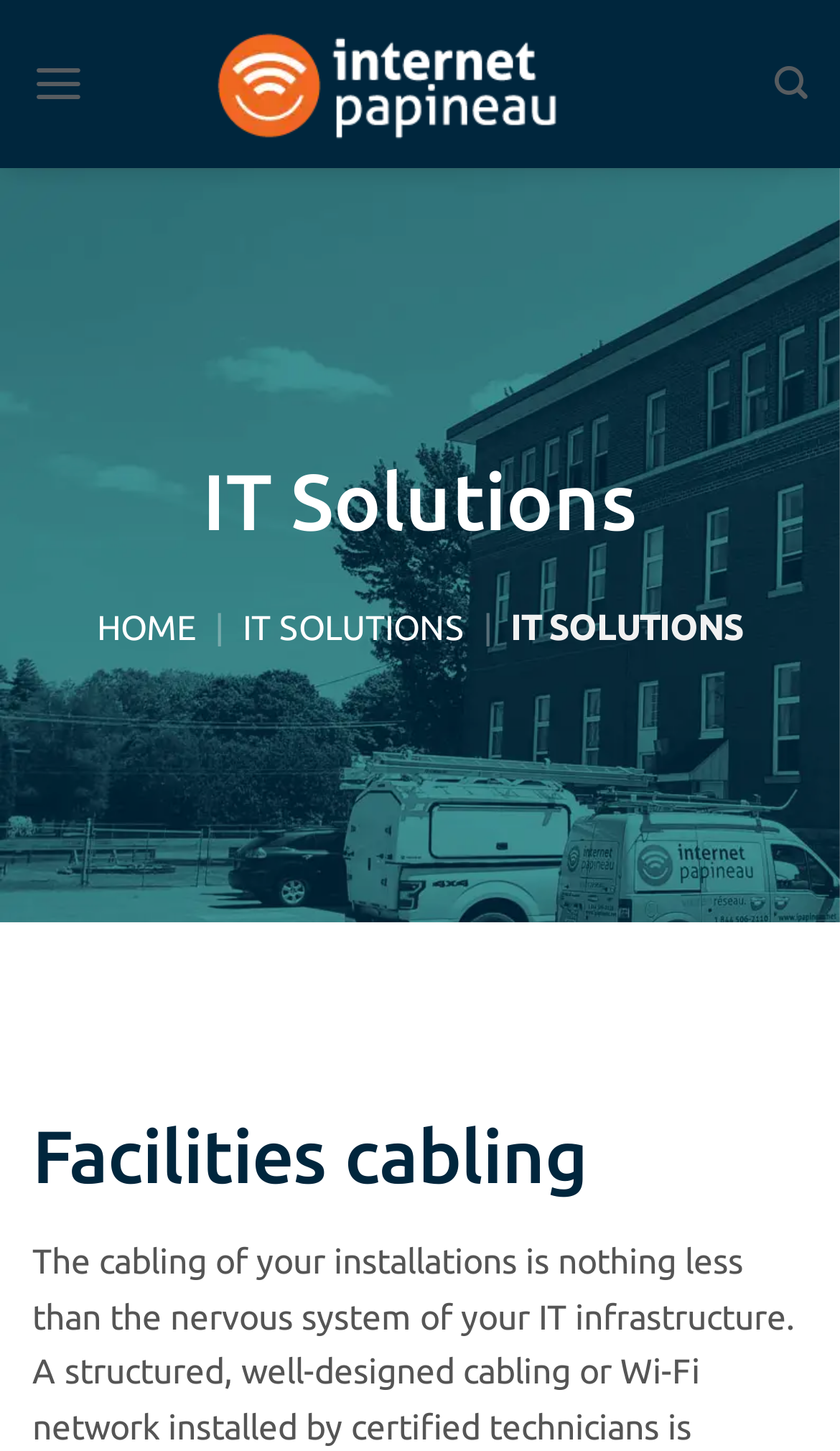Identify the coordinates of the bounding box for the element described below: "IT Solutions". Return the coordinates as four float numbers between 0 and 1: [left, top, right, bottom].

[0.288, 0.419, 0.553, 0.446]